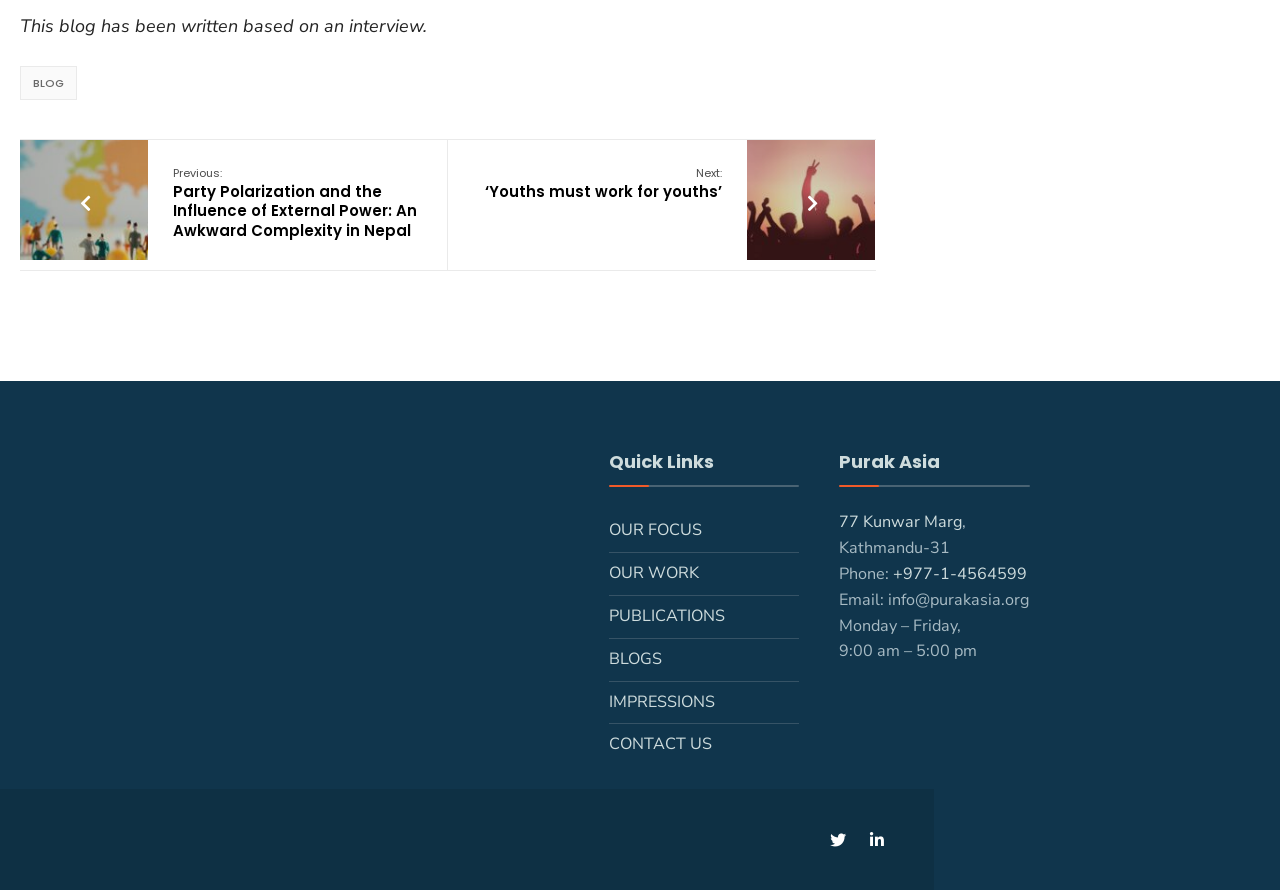Please identify the bounding box coordinates of the area I need to click to accomplish the following instruction: "Visit the 'OUR FOCUS' page".

[0.476, 0.575, 0.624, 0.618]